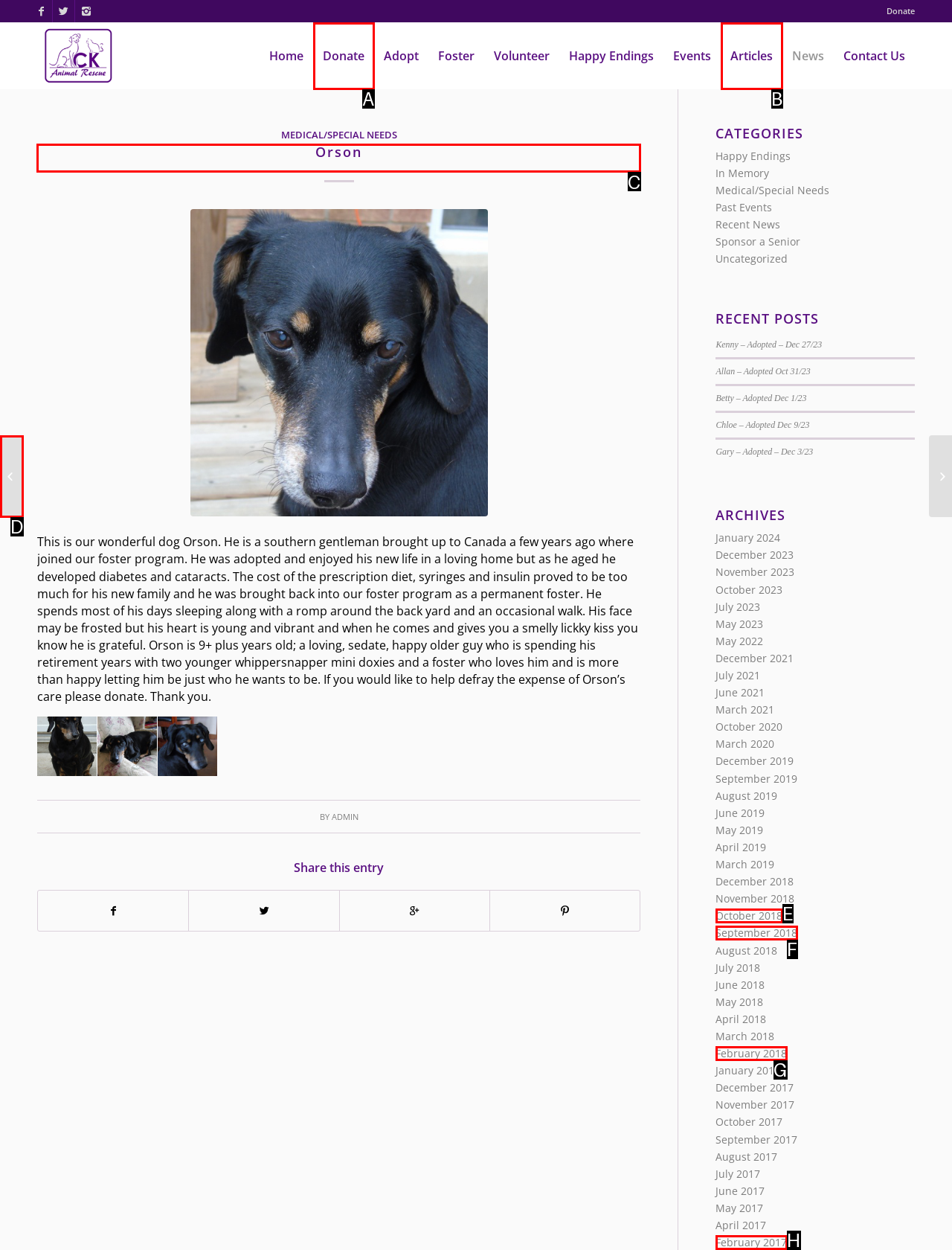Determine the letter of the element to click to accomplish this task: Read about Orson. Respond with the letter.

C